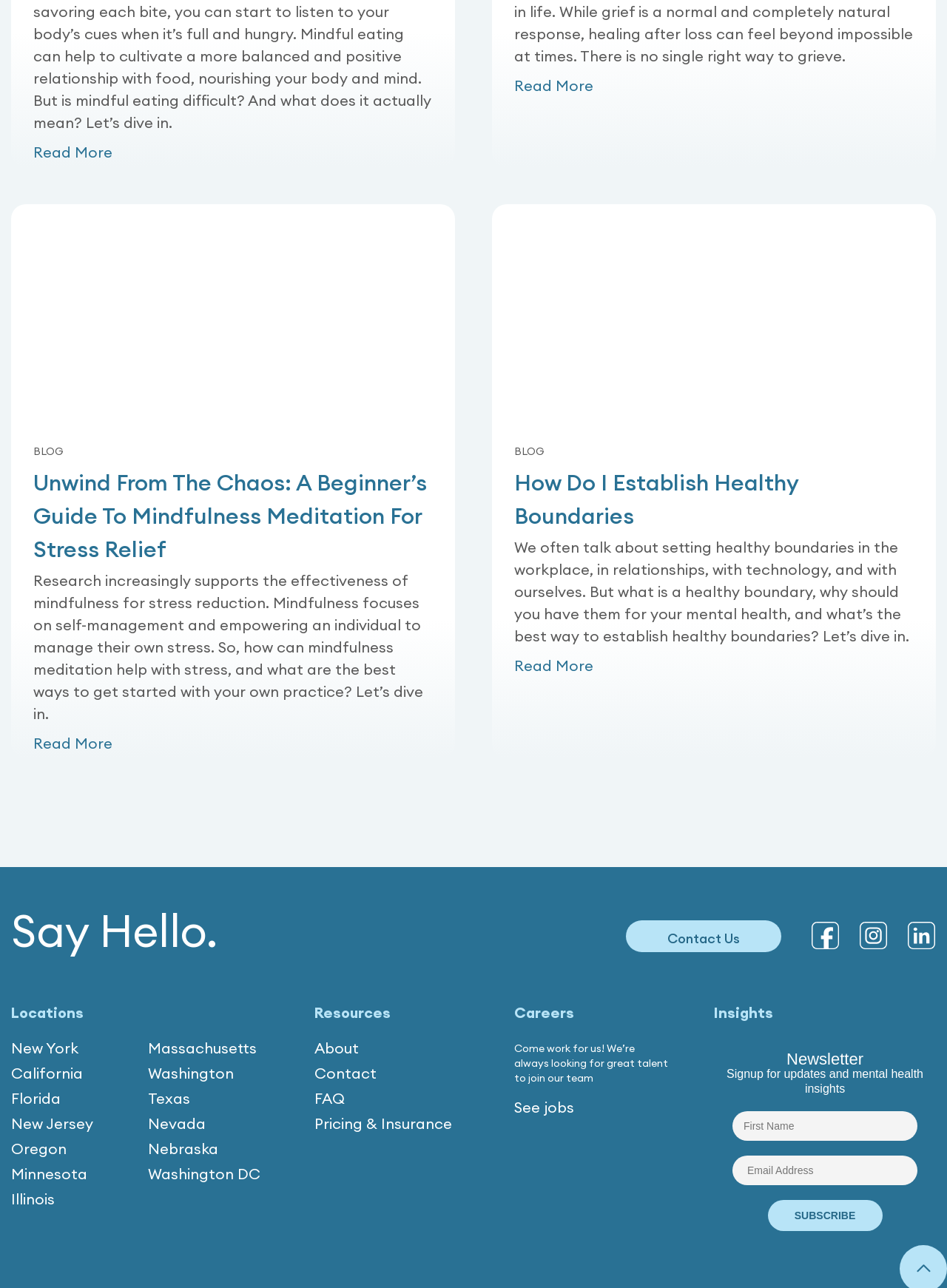Please provide a comprehensive answer to the question below using the information from the image: What social media platforms are linked on the webpage?

I found that the webpage has links to Facebook, Instagram, and Linkedin, which suggests that these are the social media platforms that are linked on the webpage.